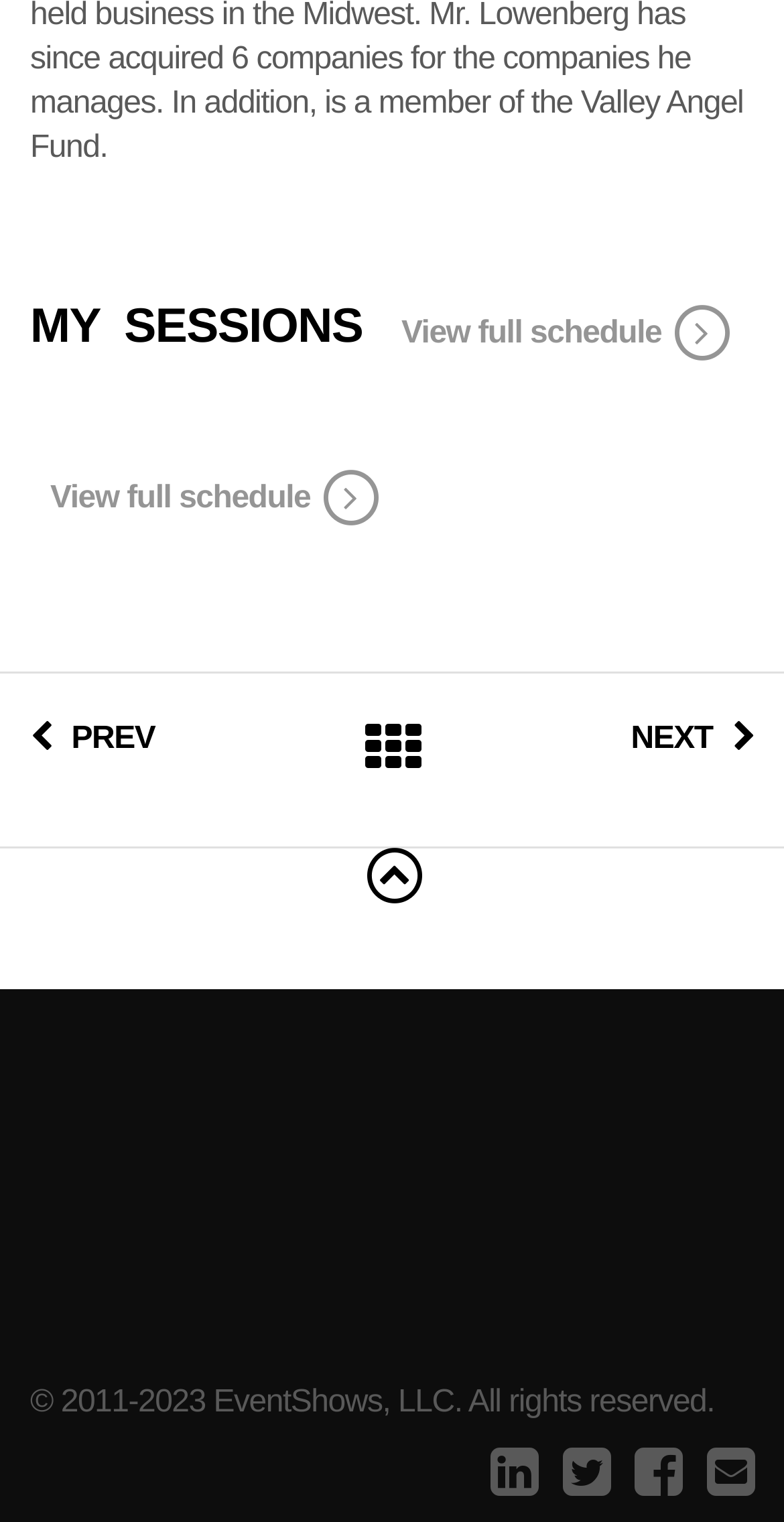How many social media links are there?
Please provide a detailed and thorough answer to the question.

There are four social media links at the bottom of the webpage, represented by icons.